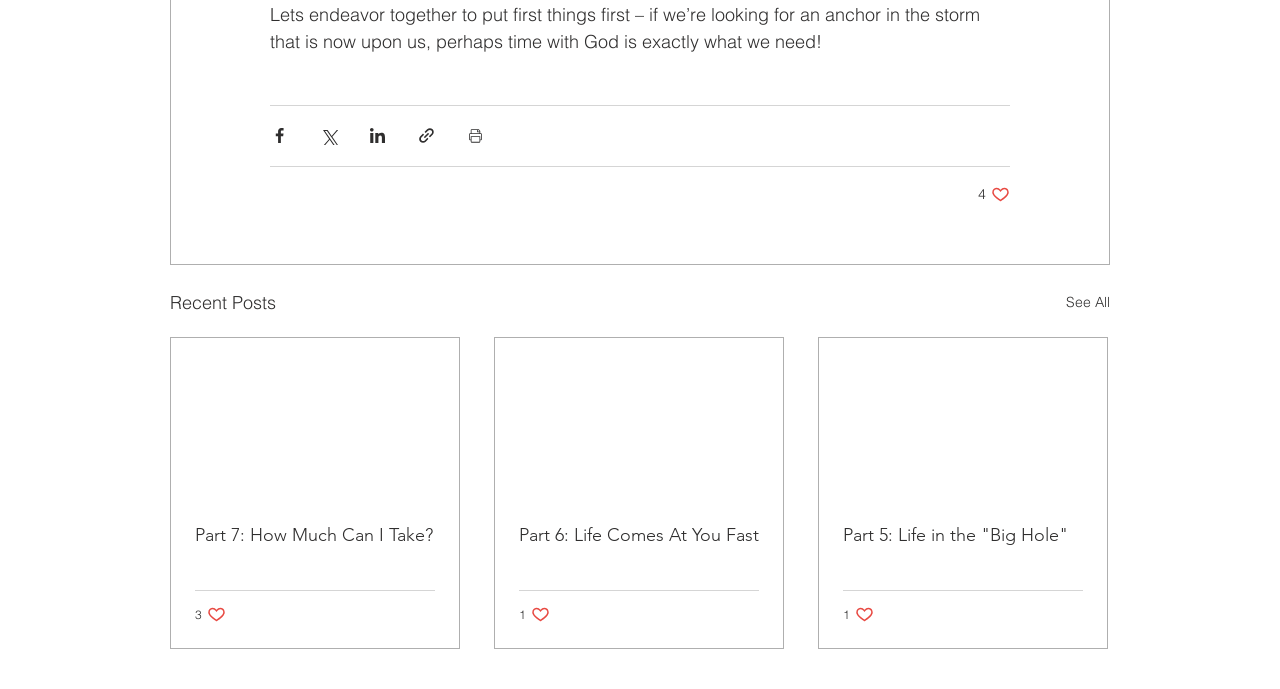Give a concise answer using one word or a phrase to the following question:
How many likes does the first article have?

4